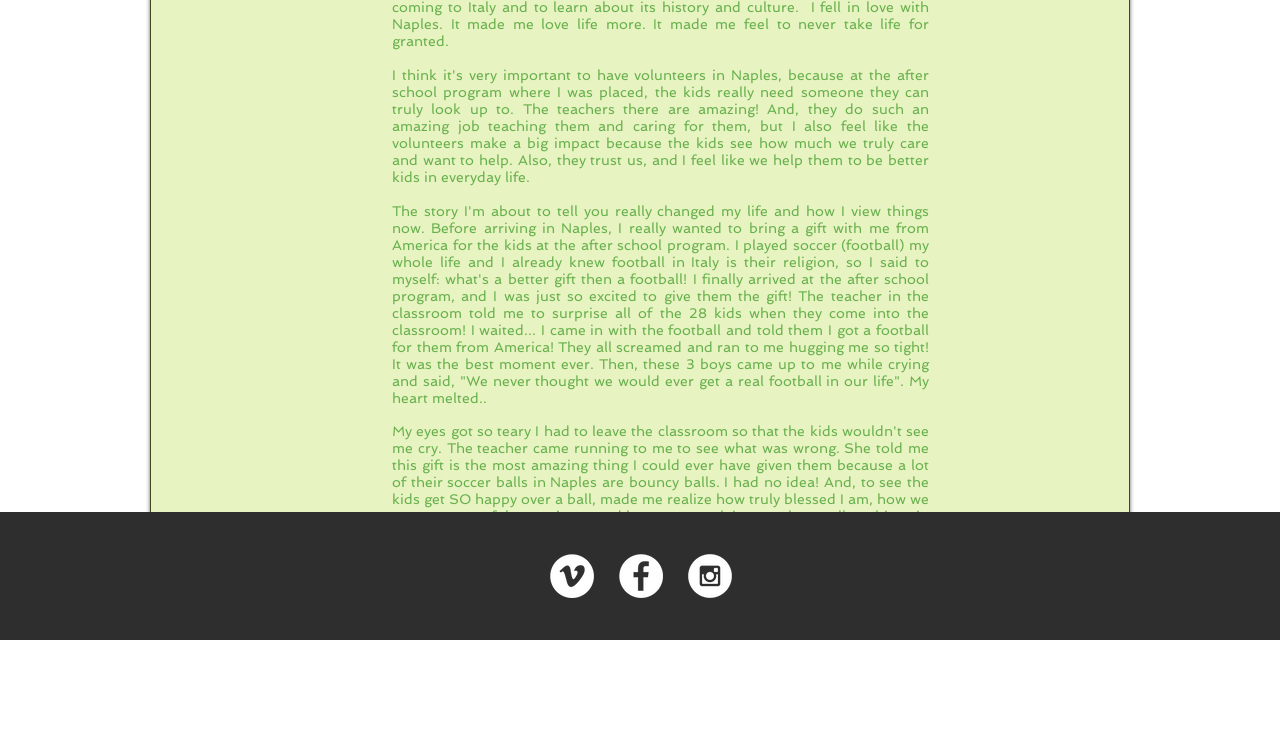Return the bounding box coordinates of the UI element that corresponds to this description: "aria-label="Facebook - White Circle"". The coordinates must be given as four float numbers in the range of 0 and 1, [left, top, right, bottom].

[0.484, 0.759, 0.518, 0.819]